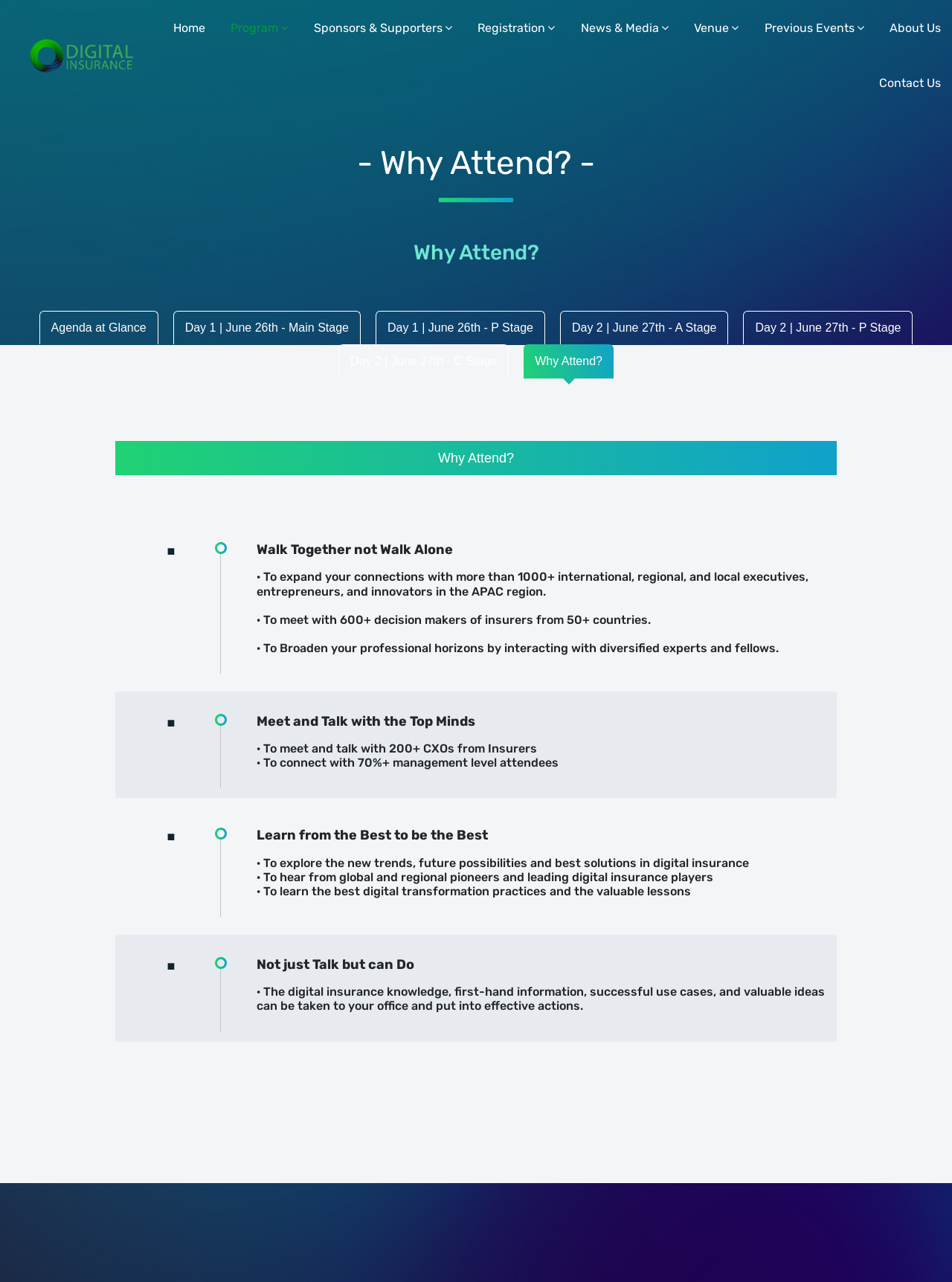Using the description: "Previous Events Toggle navigation", identify the bounding box of the corresponding UI element in the screenshot.

[0.803, 0.016, 0.907, 0.027]